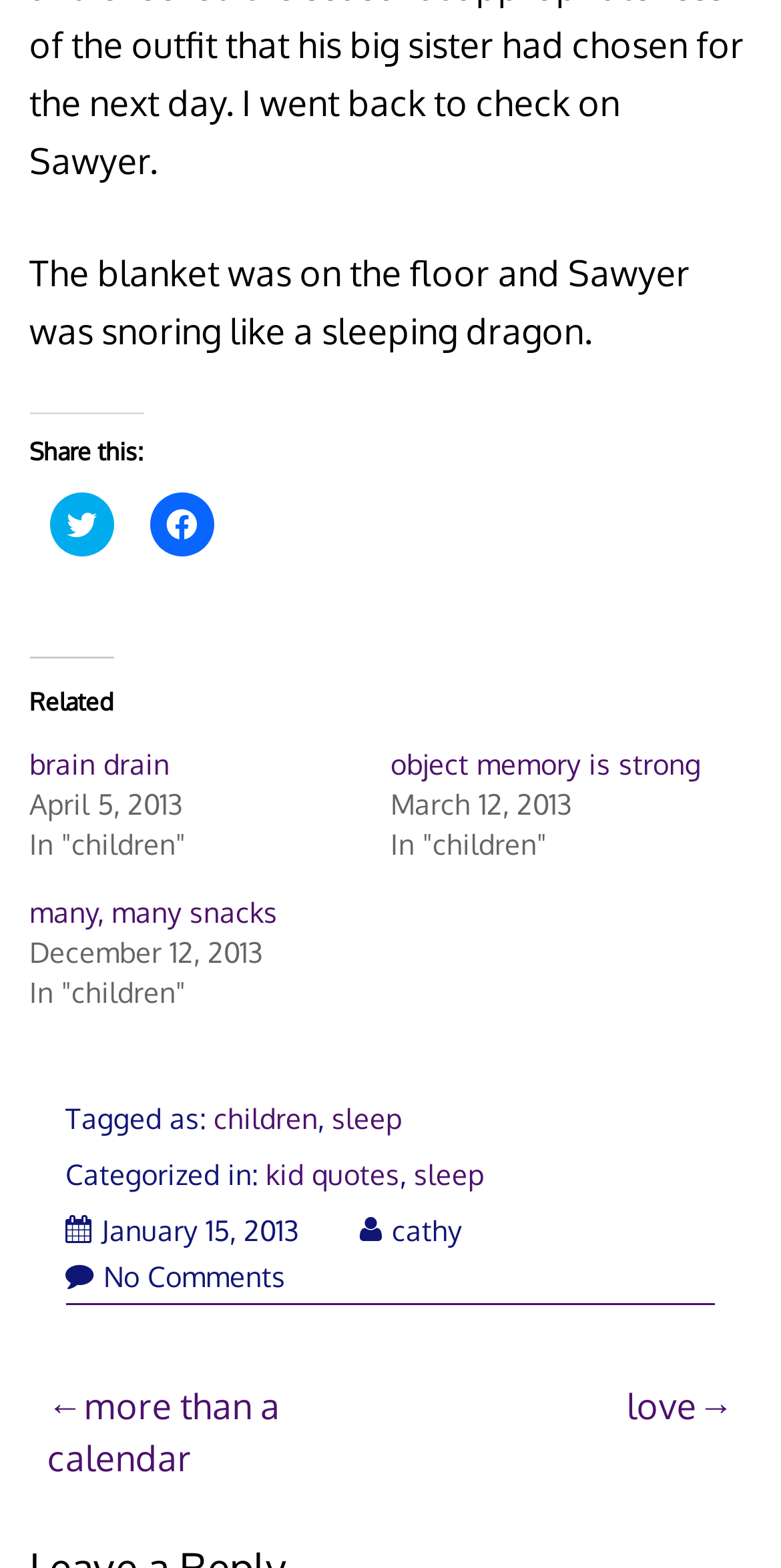How many sharing options are available?
Give a one-word or short-phrase answer derived from the screenshot.

two